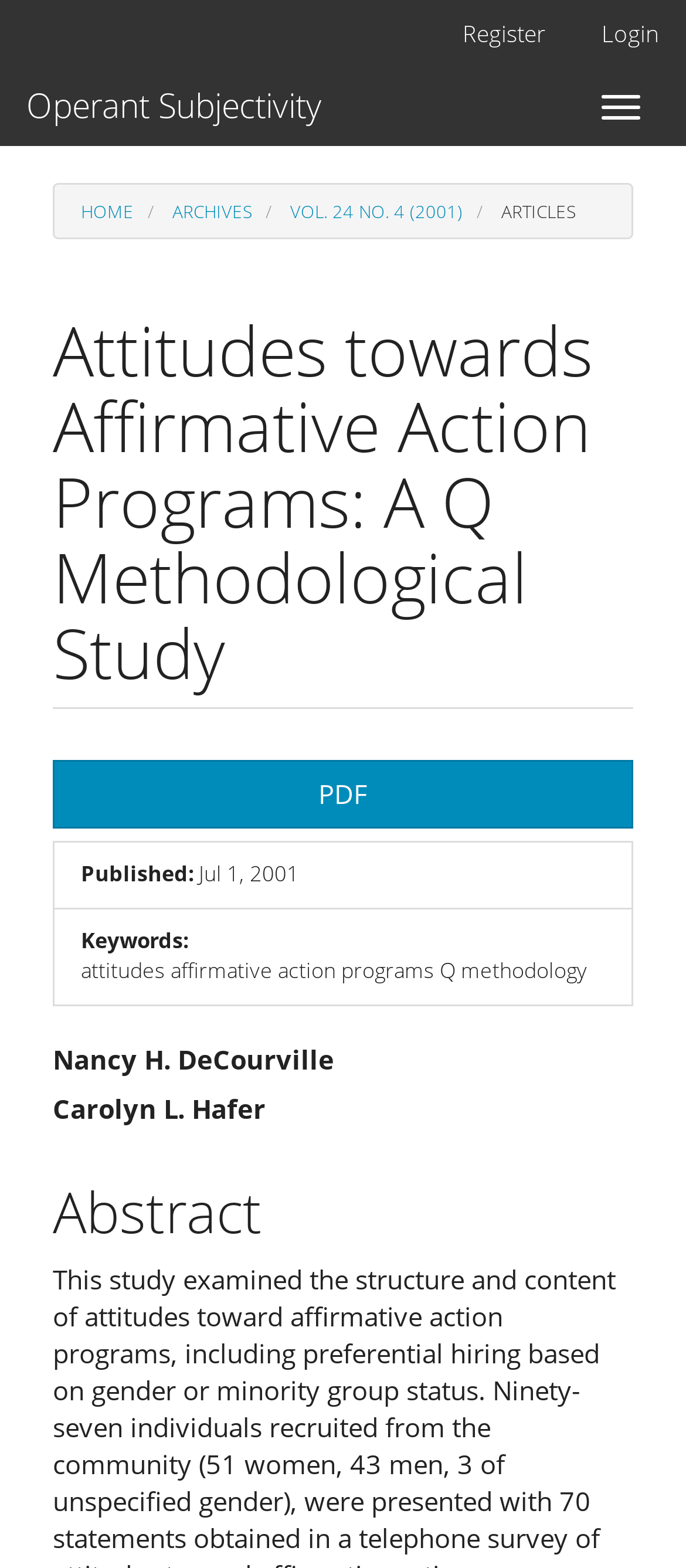What is the publication date of this article?
Please answer the question with a detailed and comprehensive explanation.

I found the publication date mentioned in the article, which is July 1, 2001.